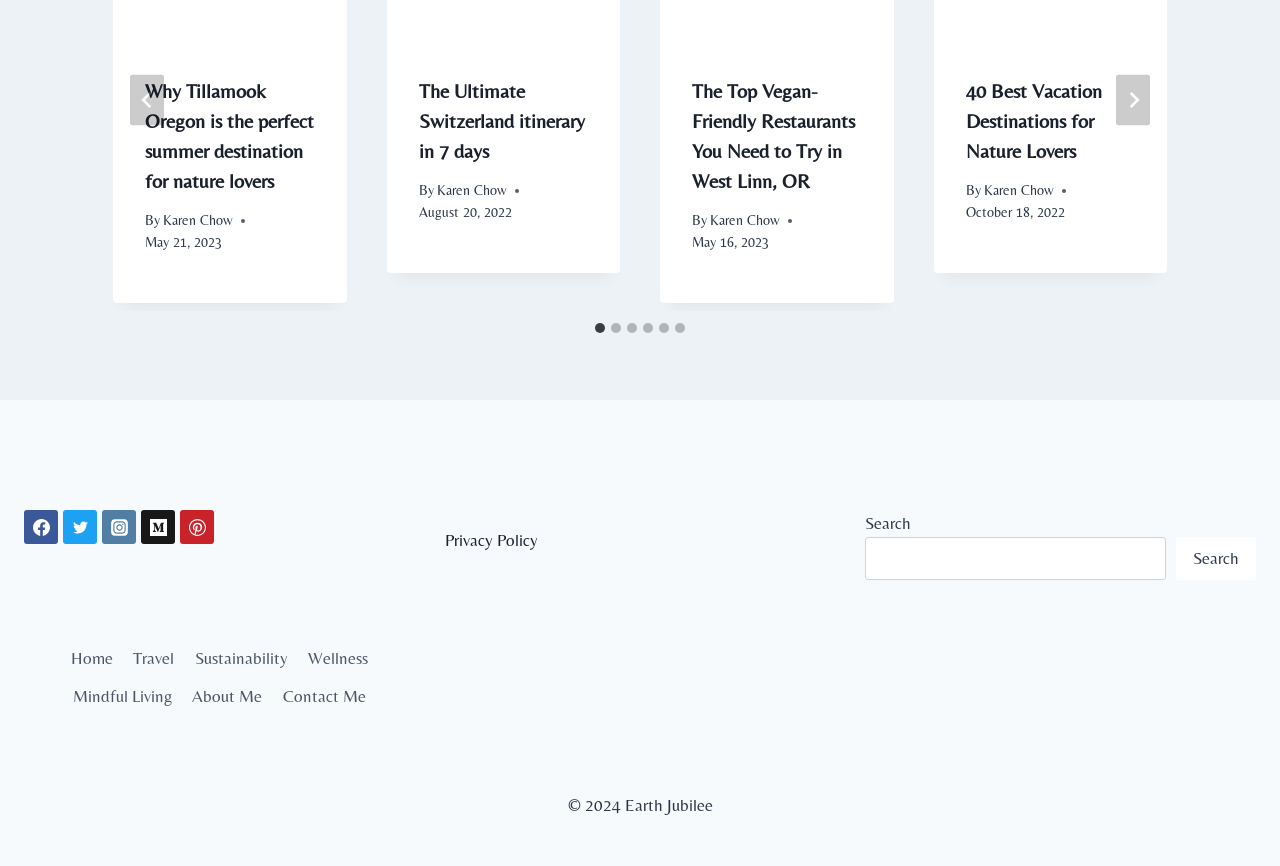Locate the bounding box coordinates of the UI element described by: "aria-label="Go to last slide"". Provide the coordinates as four float numbers between 0 and 1, formatted as [left, top, right, bottom].

[0.102, 0.086, 0.128, 0.145]